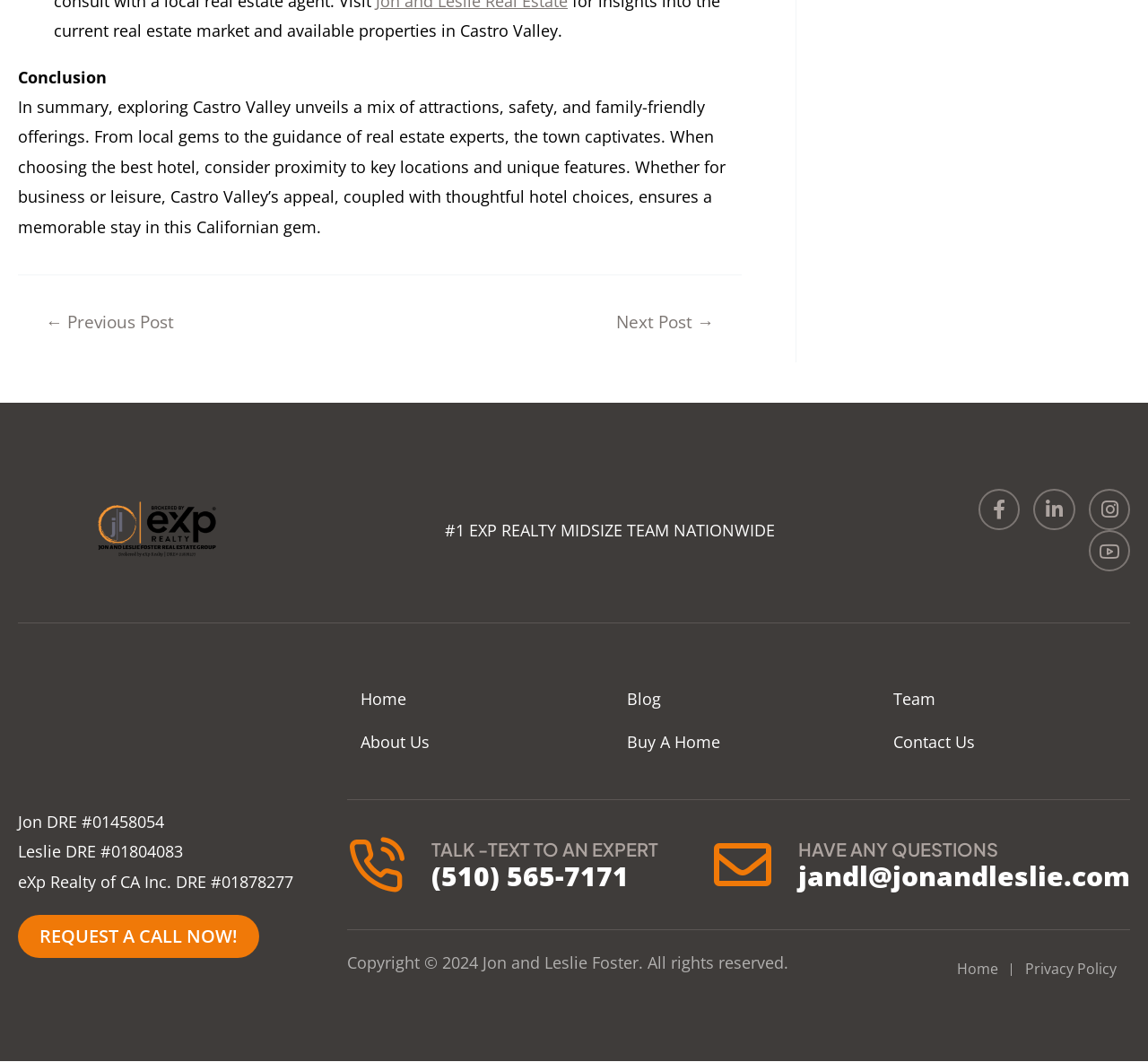Locate the bounding box coordinates of the area where you should click to accomplish the instruction: "Check the 'Blog' section".

[0.535, 0.638, 0.752, 0.679]